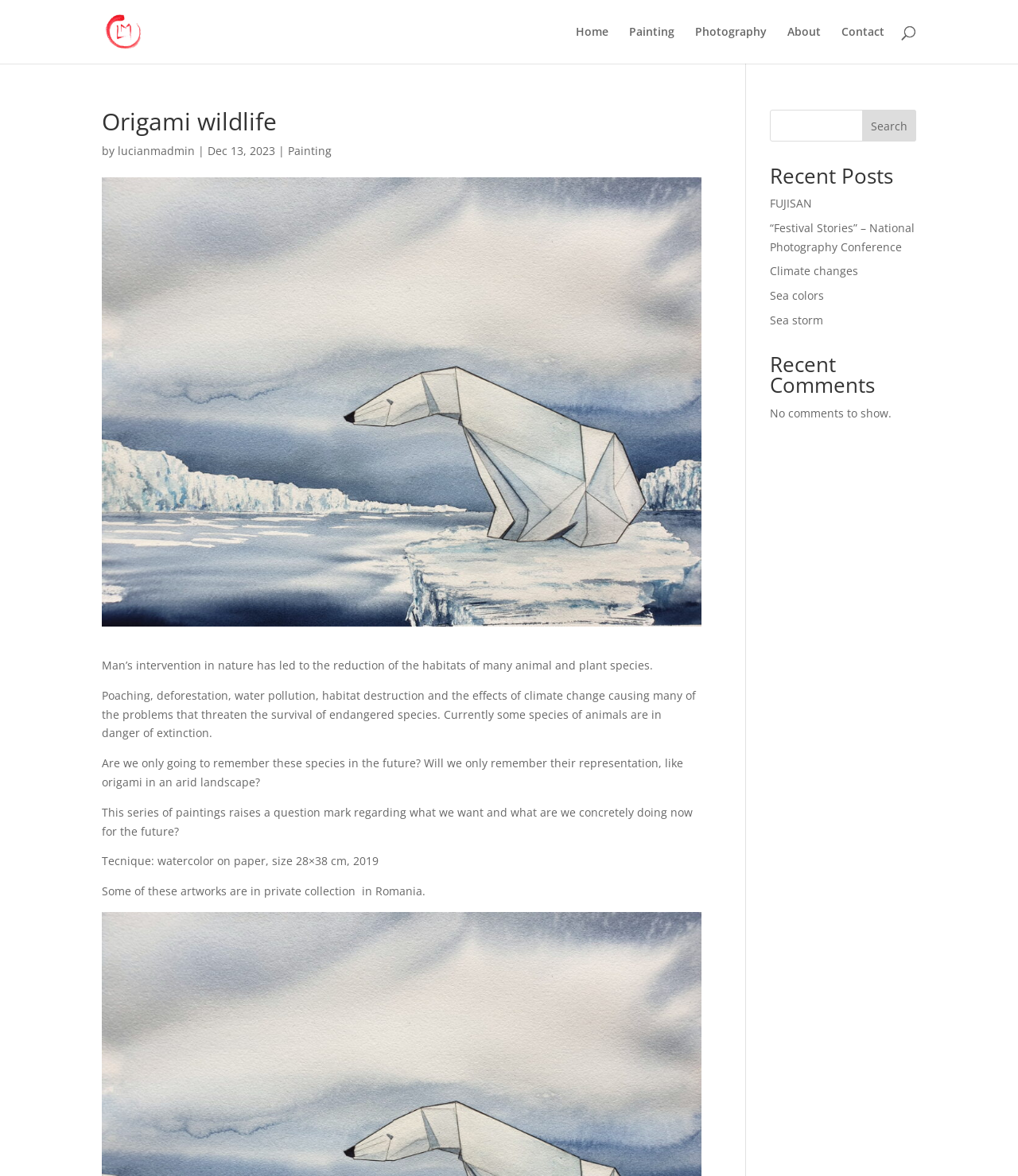Please provide a one-word or short phrase answer to the question:
Are there any comments on the webpage?

No